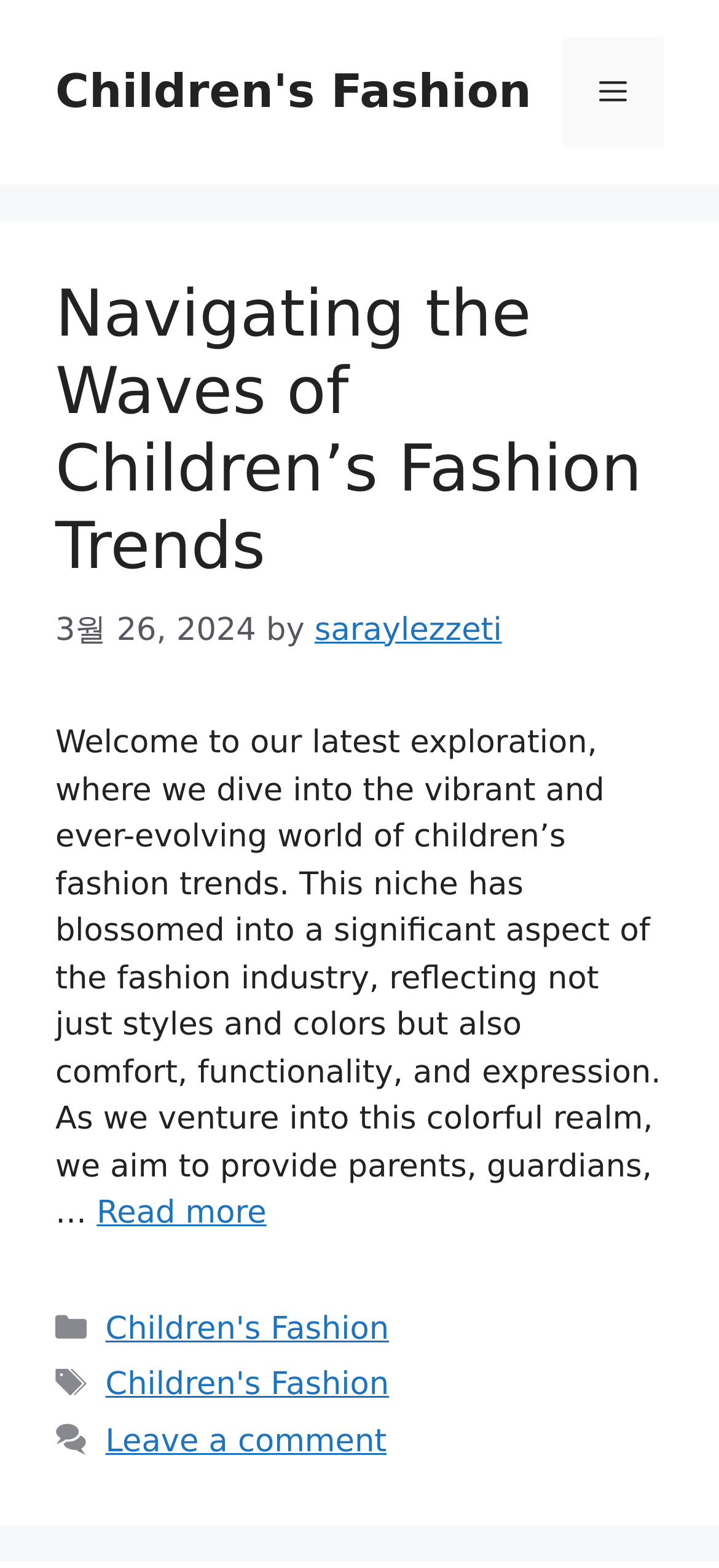What is the date of the article?
Look at the image and respond to the question as thoroughly as possible.

I found the date of the article by looking at the time element with the text '3월 26, 2024' inside the article section.